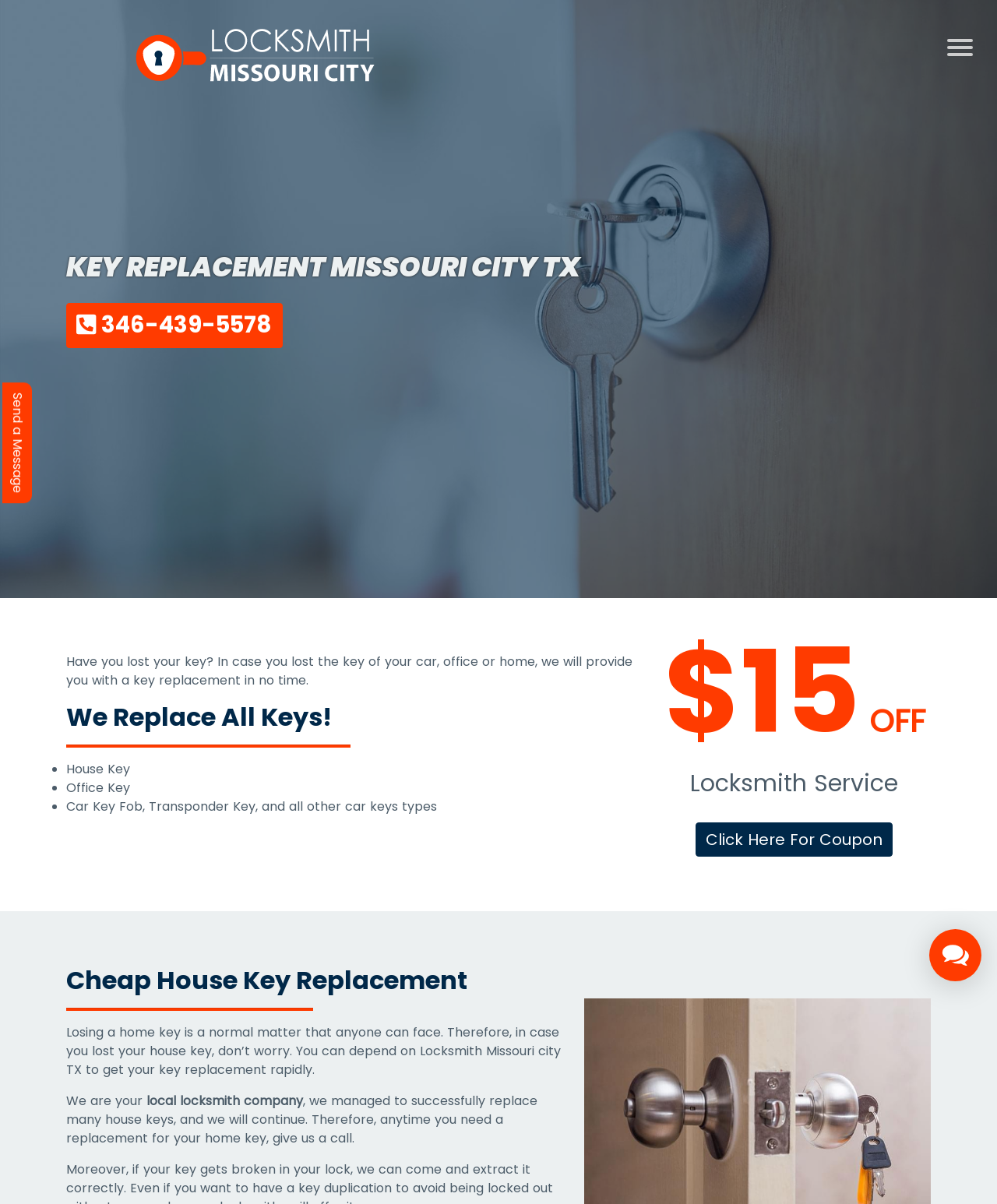Identify and provide the text of the main header on the webpage.

KEY REPLACEMENT MISSOURI CITY TX